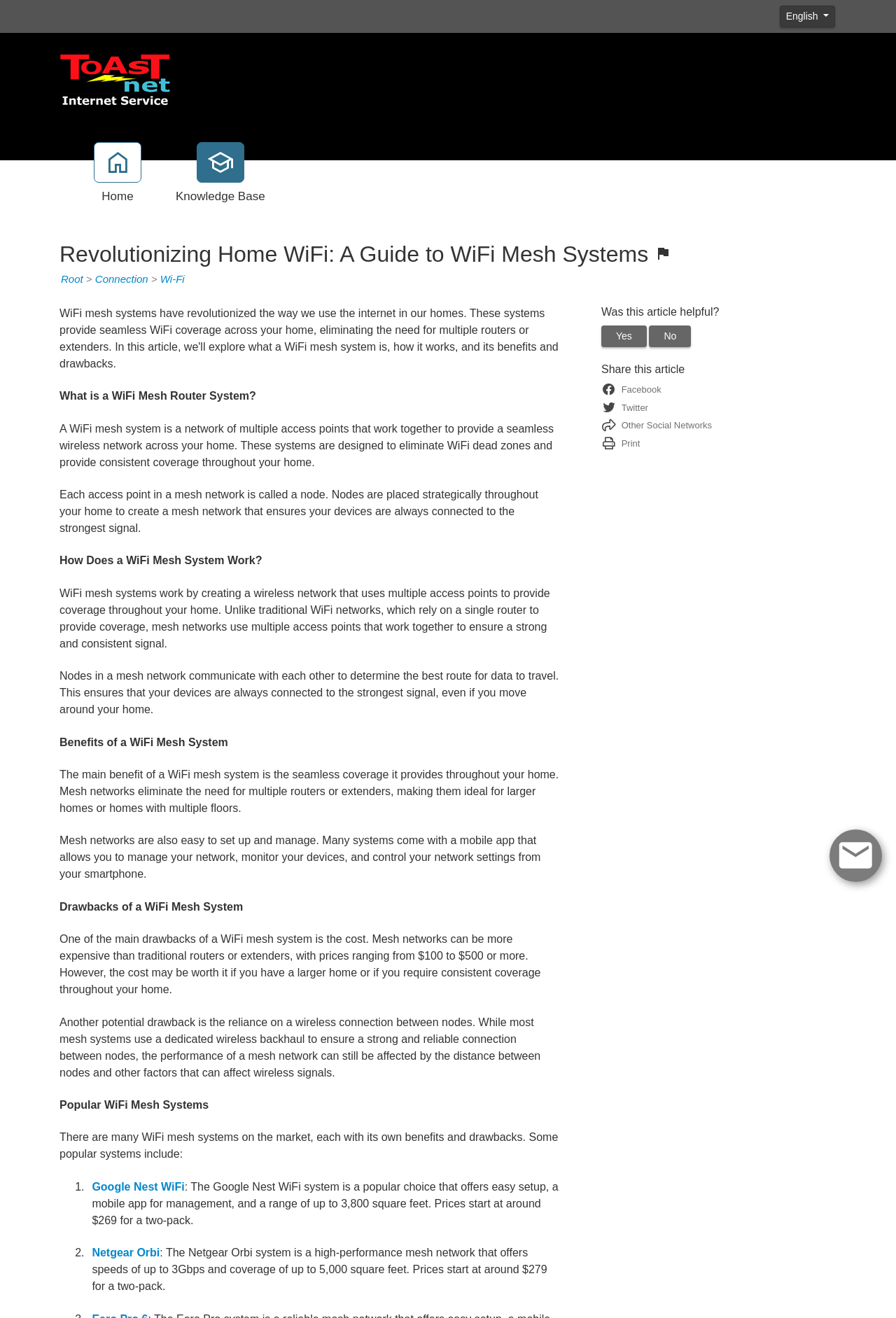What is the range of the Google Nest WiFi system?
Provide a short answer using one word or a brief phrase based on the image.

Up to 3,800 square feet